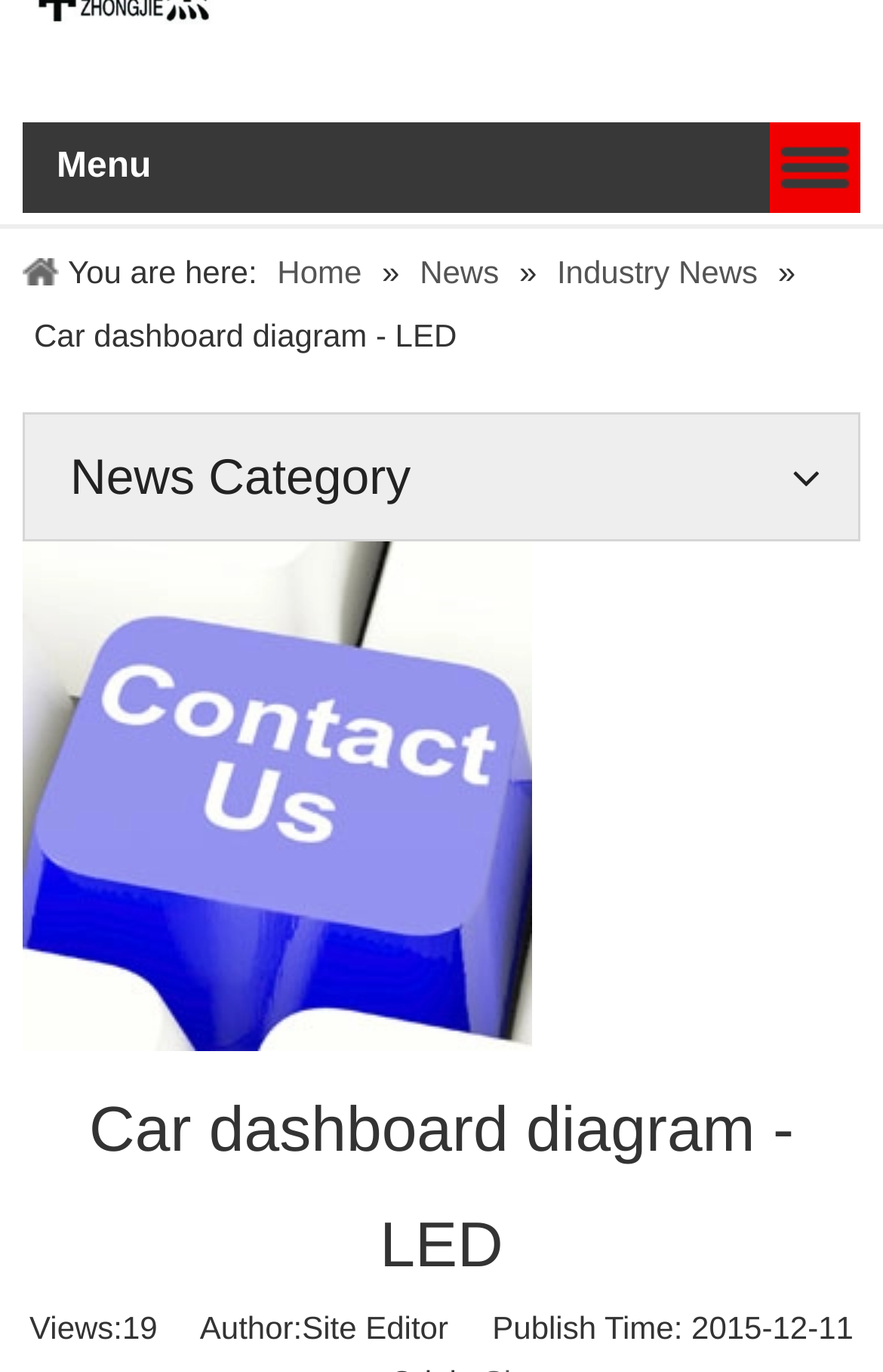Using the provided description Menu, find the bounding box coordinates for the UI element. Provide the coordinates in (top-left x, top-left y, bottom-right x, bottom-right y) format, ensuring all values are between 0 and 1.

None